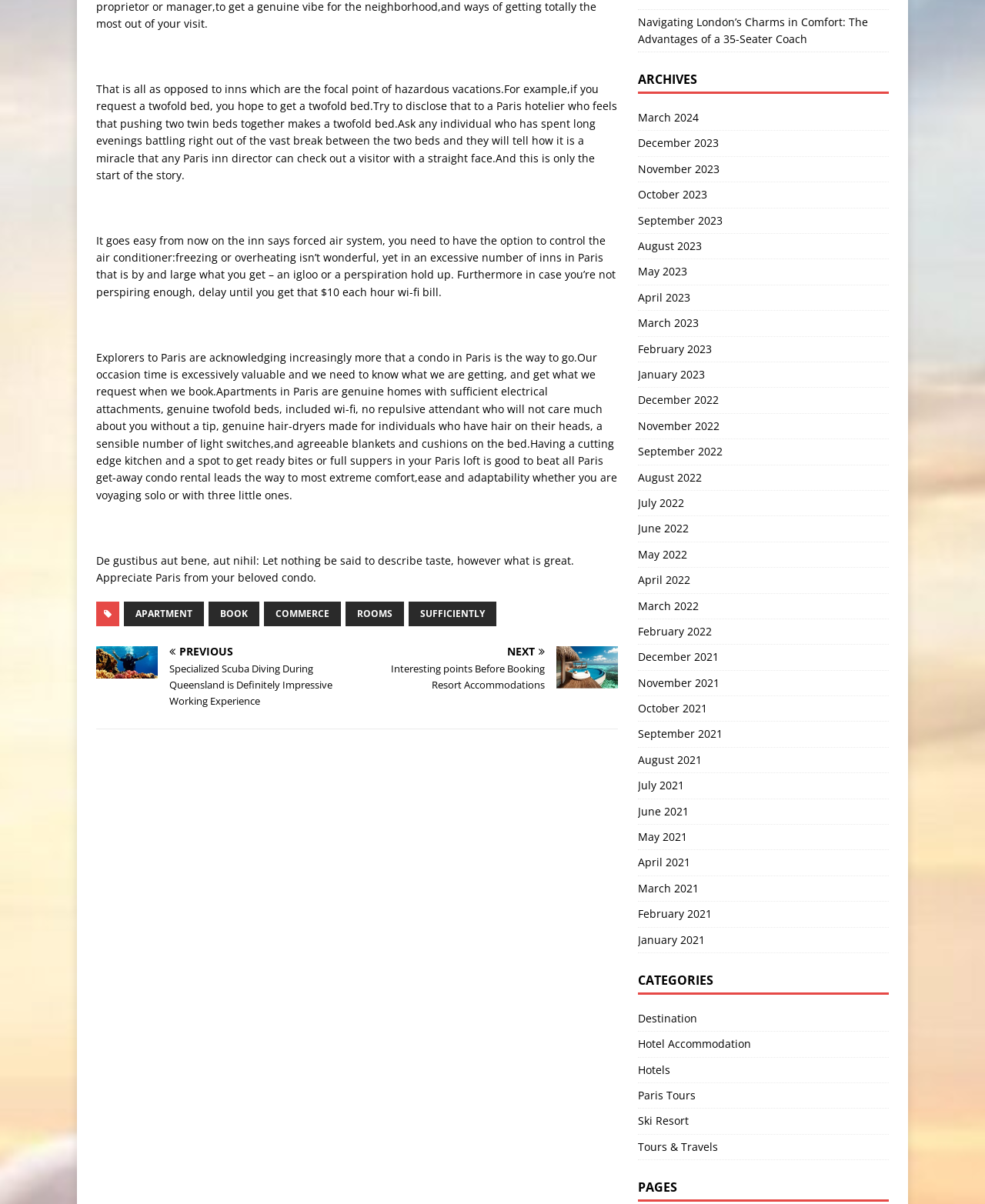Predict the bounding box of the UI element based on the description: "book". The coordinates should be four float numbers between 0 and 1, formatted as [left, top, right, bottom].

[0.212, 0.5, 0.263, 0.52]